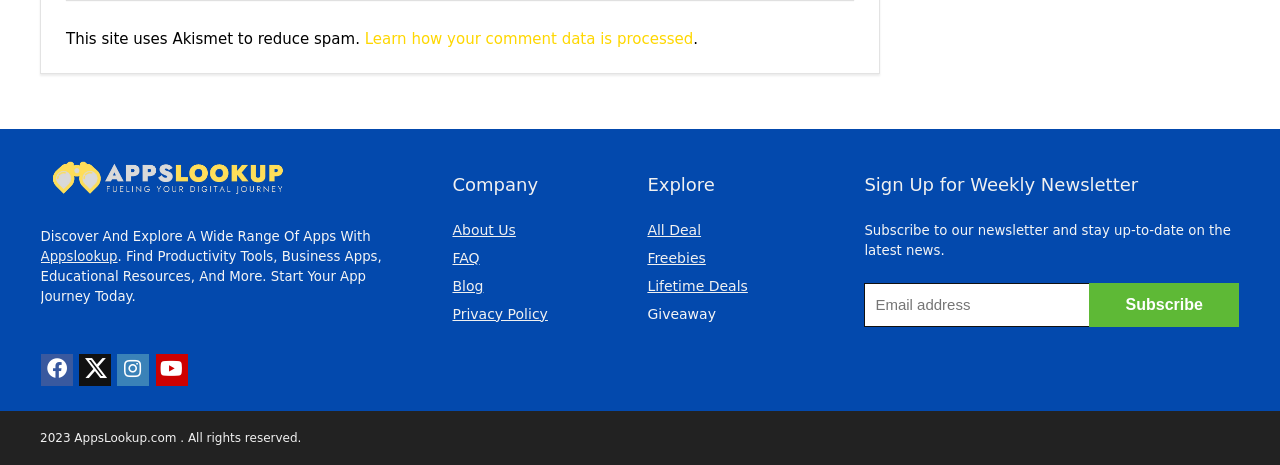Please provide a comprehensive answer to the question below using the information from the image: How can I stay updated on the latest news?

The website provides an option to subscribe to a weekly newsletter, as indicated by the static text 'Sign Up for Weekly Newsletter' with the bounding box coordinates [0.675, 0.374, 0.889, 0.419], and a textbox to enter an email address with the bounding box coordinates [0.675, 0.608, 0.968, 0.703].